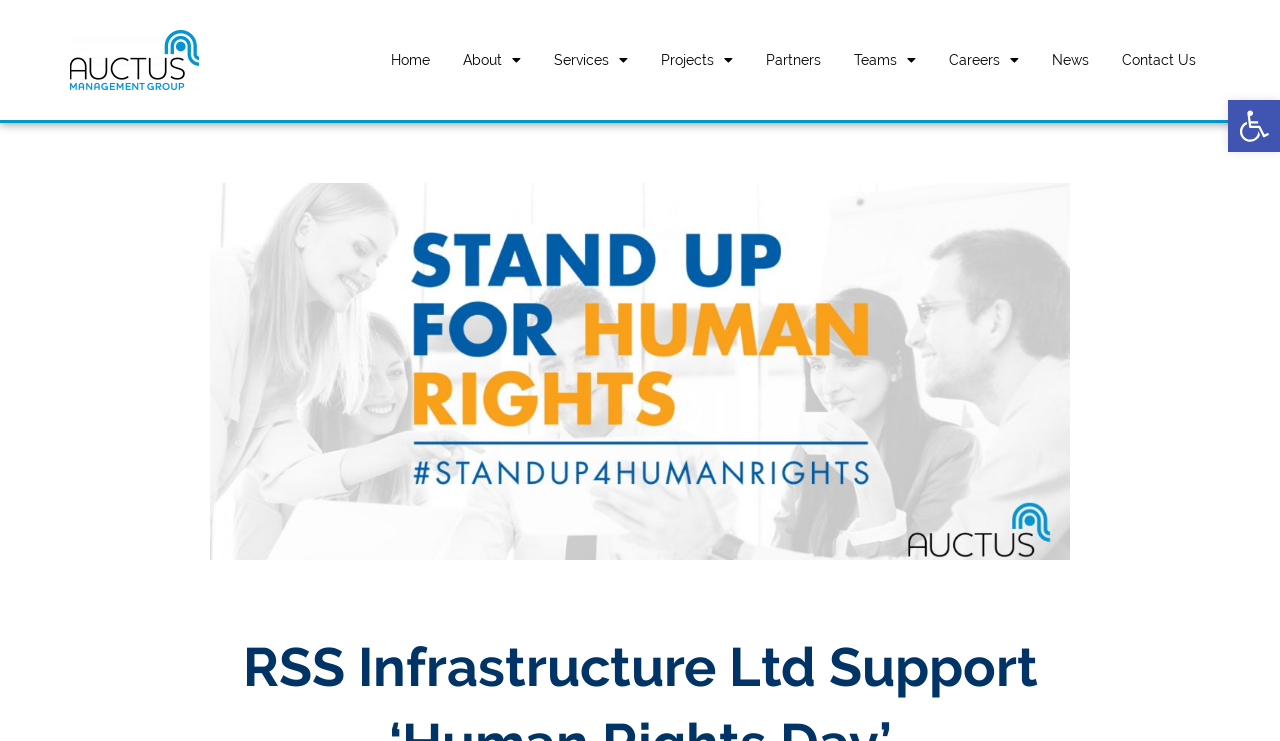How many navigation links are there?
Deliver a detailed and extensive answer to the question.

There are 8 navigation links on the top of the webpage, which are 'Home', 'About', 'Services', 'Projects', 'Partners', 'Teams', 'Careers', and 'News'.